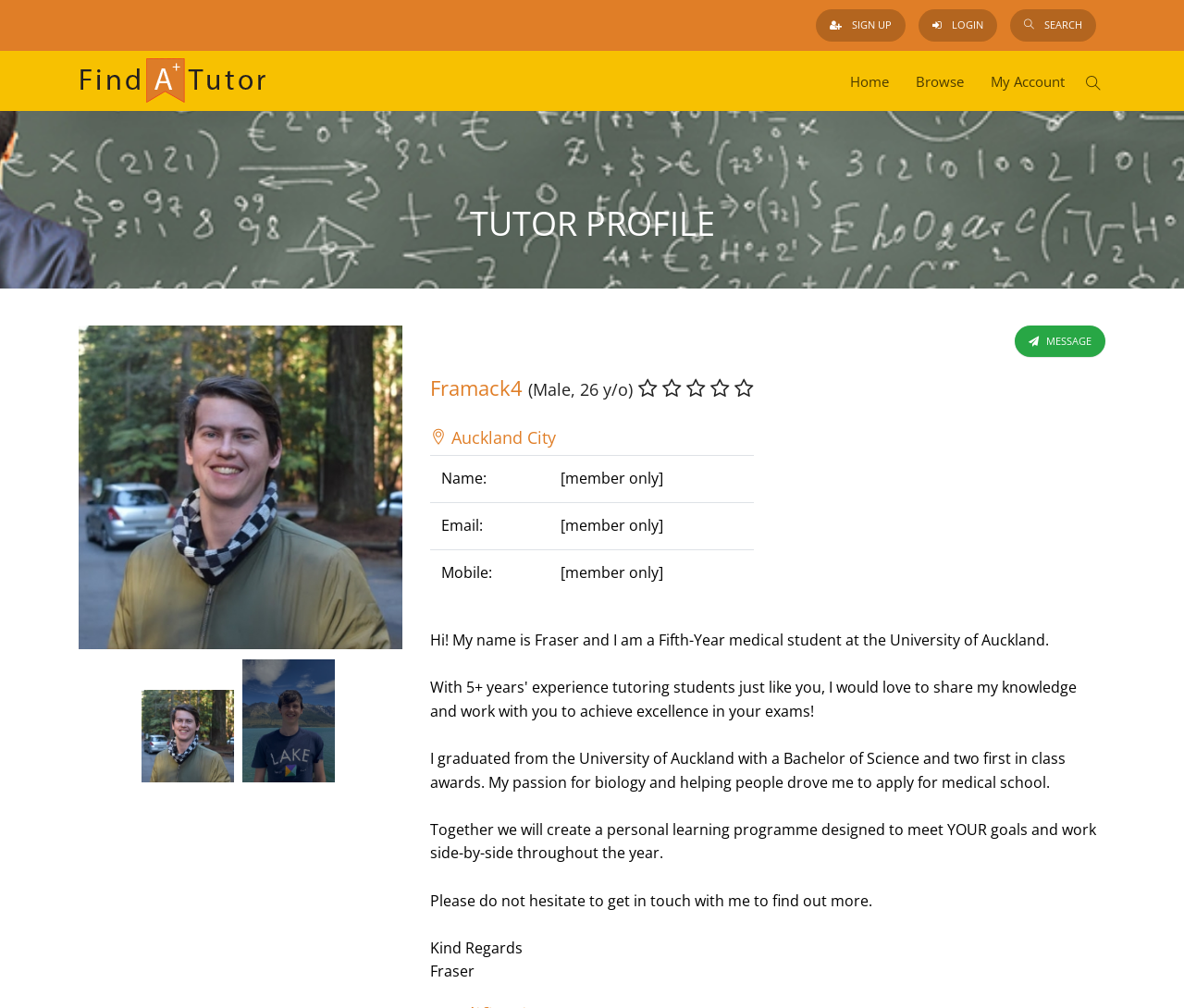Please look at the image and answer the question with a detailed explanation: What is the location of the tutor?

The location of the tutor can be found in the heading ' Auckland City'. This heading is located below the 'TUTOR PROFILE' heading and above the table containing the tutor's information.